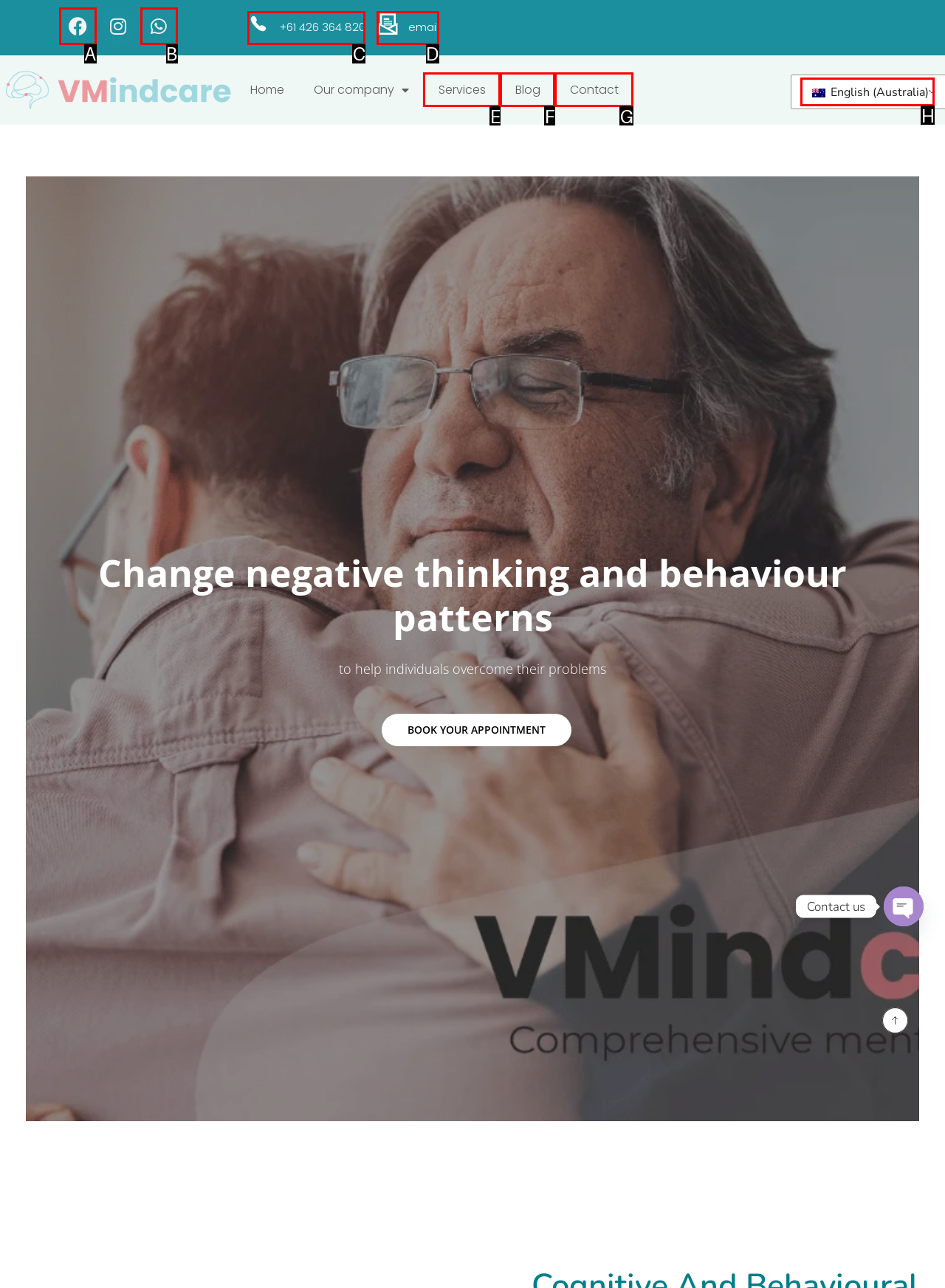From the choices given, find the HTML element that matches this description: Facebook. Answer with the letter of the selected option directly.

A